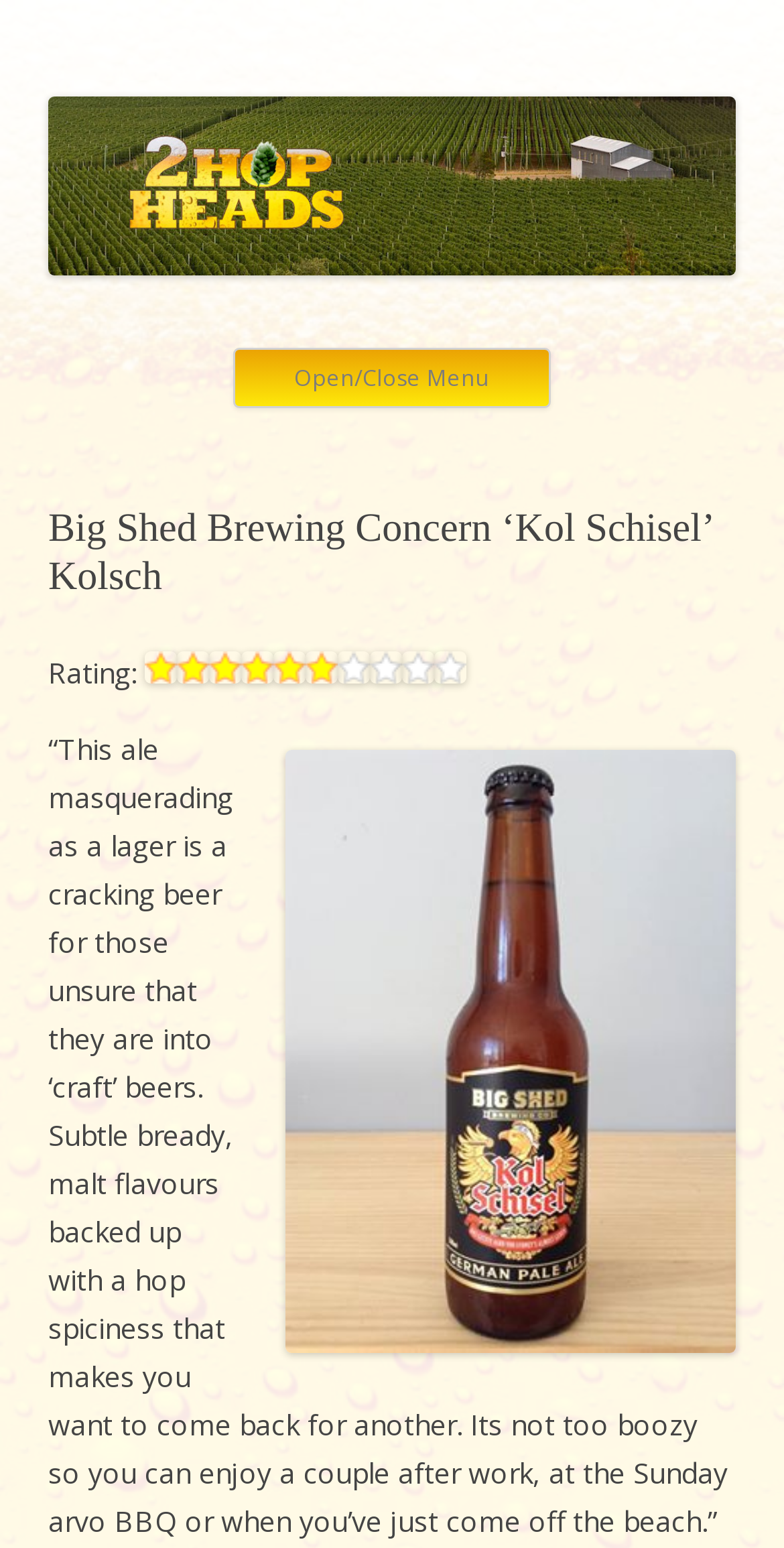Determine the bounding box for the described UI element: "2 Hop Heads".

[0.062, 0.031, 0.438, 0.071]